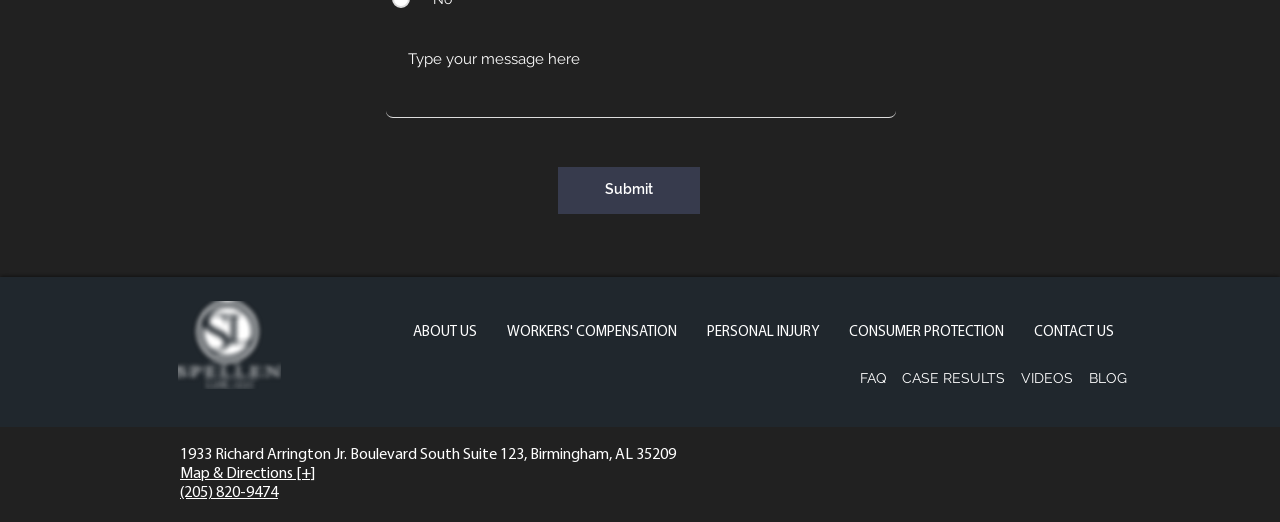Determine the bounding box coordinates for the area that needs to be clicked to fulfill this task: "Enter text in the search box". The coordinates must be given as four float numbers between 0 and 1, i.e., [left, top, right, bottom].

[0.302, 0.072, 0.7, 0.226]